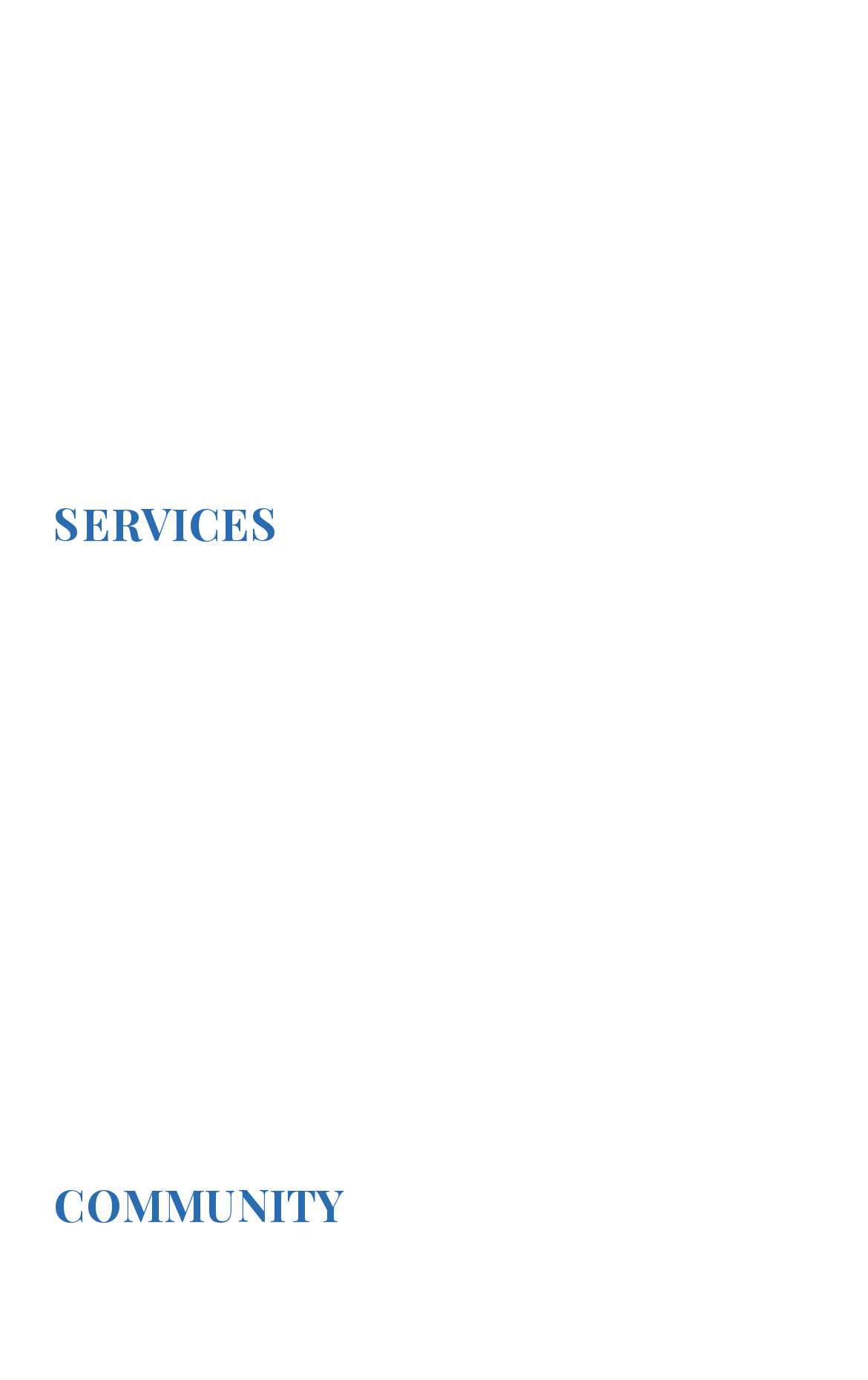Given the element description Community Events, identify the bounding box coordinates for the UI element on the webpage screenshot. The format should be (top-left x, top-left y, bottom-right x, bottom-right y), with values between 0 and 1.

[0.062, 0.559, 0.938, 0.626]